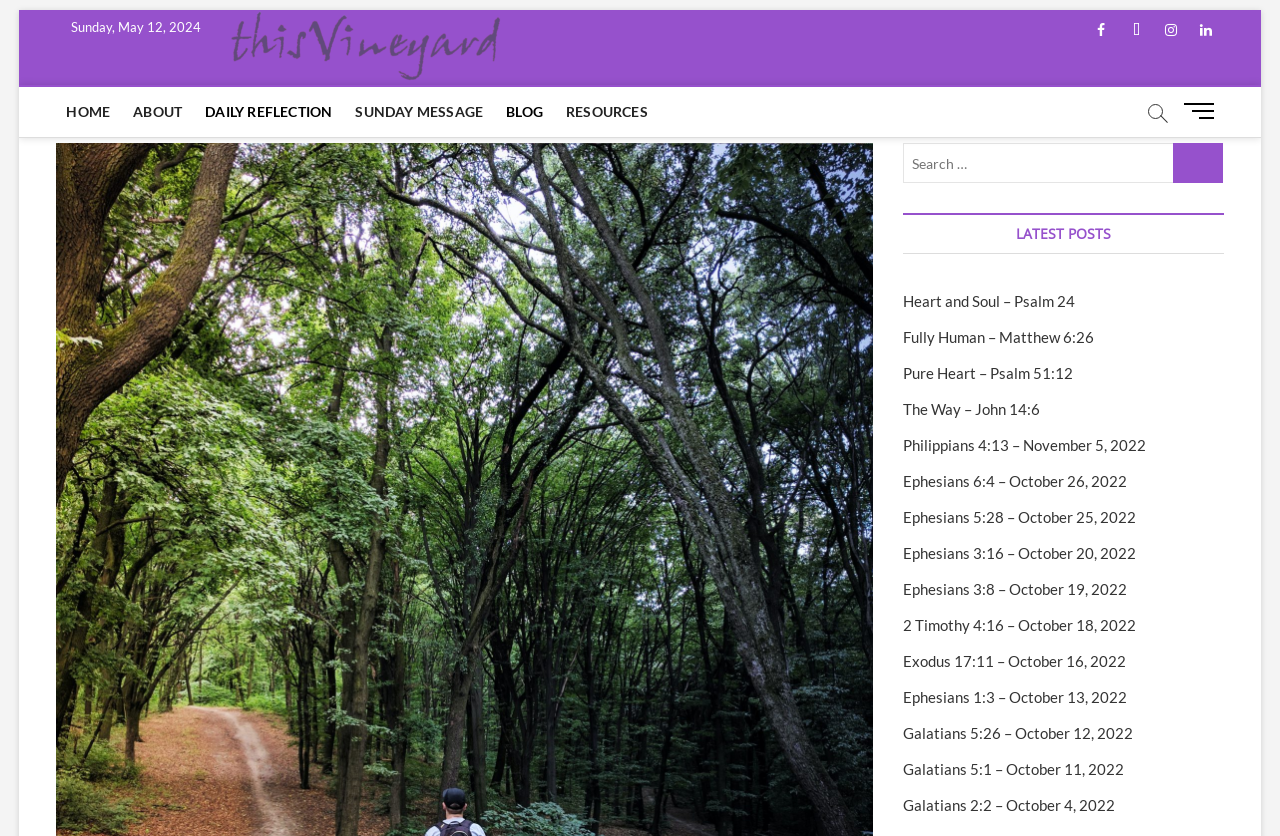How many posts are listed in the LATEST POSTS section?
Using the image as a reference, answer with just one word or a short phrase.

19